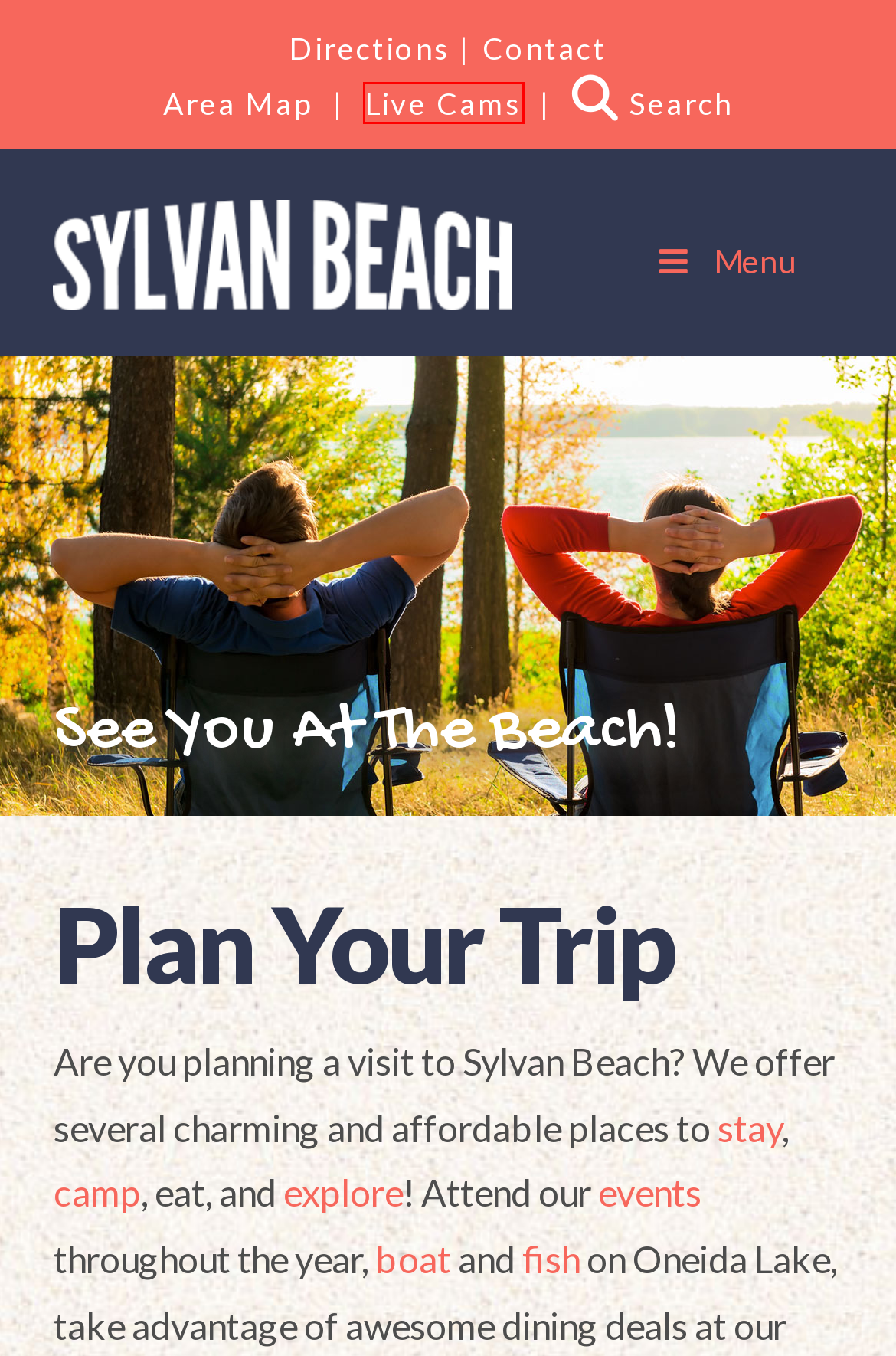You have a screenshot of a webpage with a red bounding box around an element. Identify the webpage description that best fits the new page that appears after clicking the selected element in the red bounding box. Here are the candidates:
A. Sylvan Beach Live Cams - Sylvan-Verona Beach Tourism
B. Sylvan Beach Map - Sylvan-Verona Beach Tourism
C. Hotels & Rentals - Sylvan-Verona Beach Tourism
D. Explore - Sylvan-Verona Beach Tourism
E. Fishing - Sylvan-Verona Beach Tourism
F. Contact Us - Sylvan-Verona Beach Tourism
G. Sylvan-Verona Beach Tourism - Events & Activities In Sylvan Beach, NY
H. Directions & Parking - Sylvan-Verona Beach Tourism

A